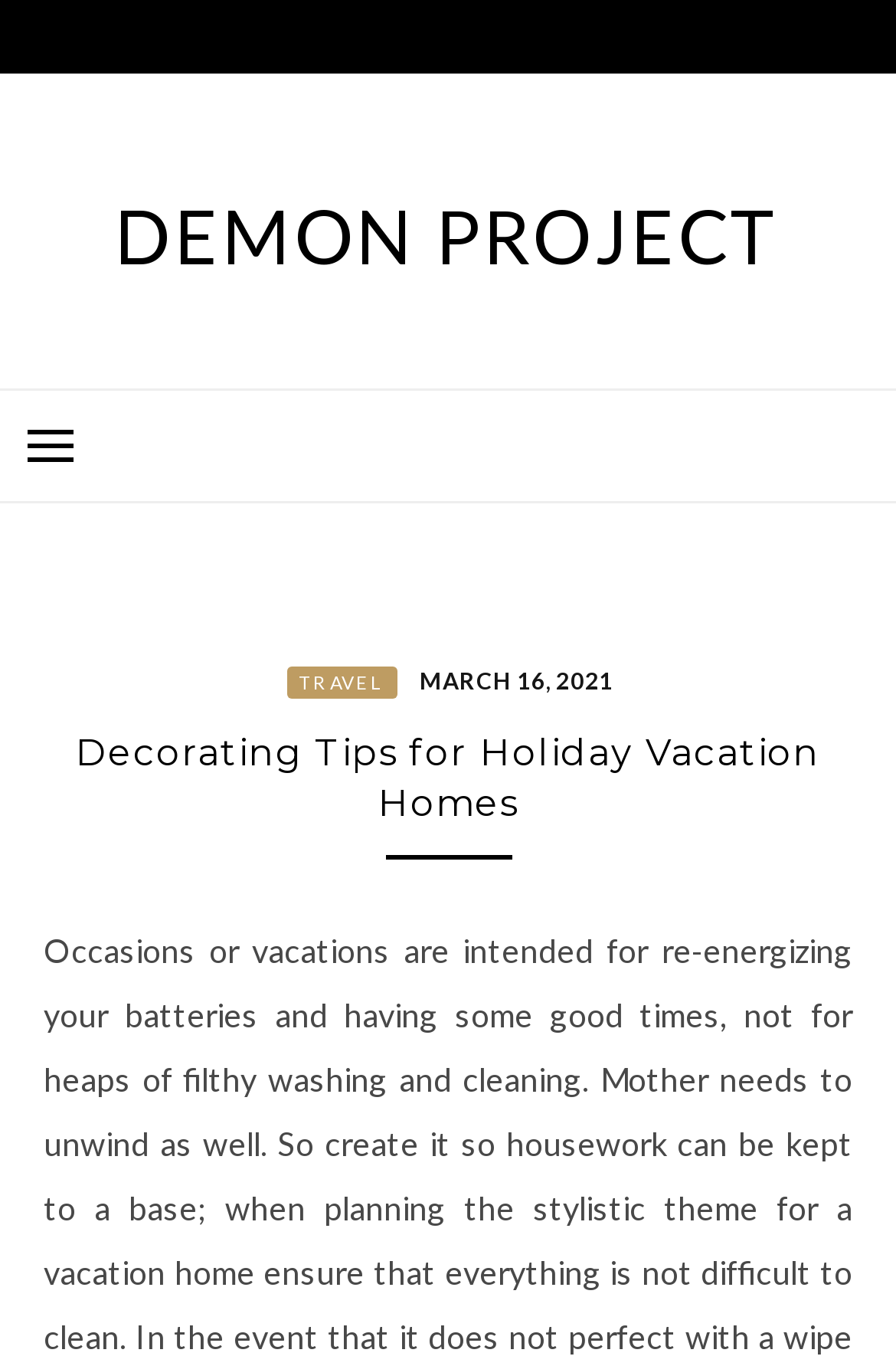Detail the features and information presented on the webpage.

The webpage is about "Decorating Tips for Holiday Vacation Homes" and is part of the "Demon Project". At the top of the page, there is a large heading that reads "DEMON PROJECT" with a link to the project's main page. Below this heading, there is a button that expands to reveal a primary menu.

On the left side of the page, there is a header section that contains three links: "TRAVEL", "MARCH 16, 2021", and a time element that displays the date and time. The "TRAVEL" link is positioned above the date and time link.

To the right of the header section, there is a prominent heading that reads "Decorating Tips for Holiday Vacation Homes", which is the main title of the webpage. This heading is centered on the page and takes up a significant amount of space.